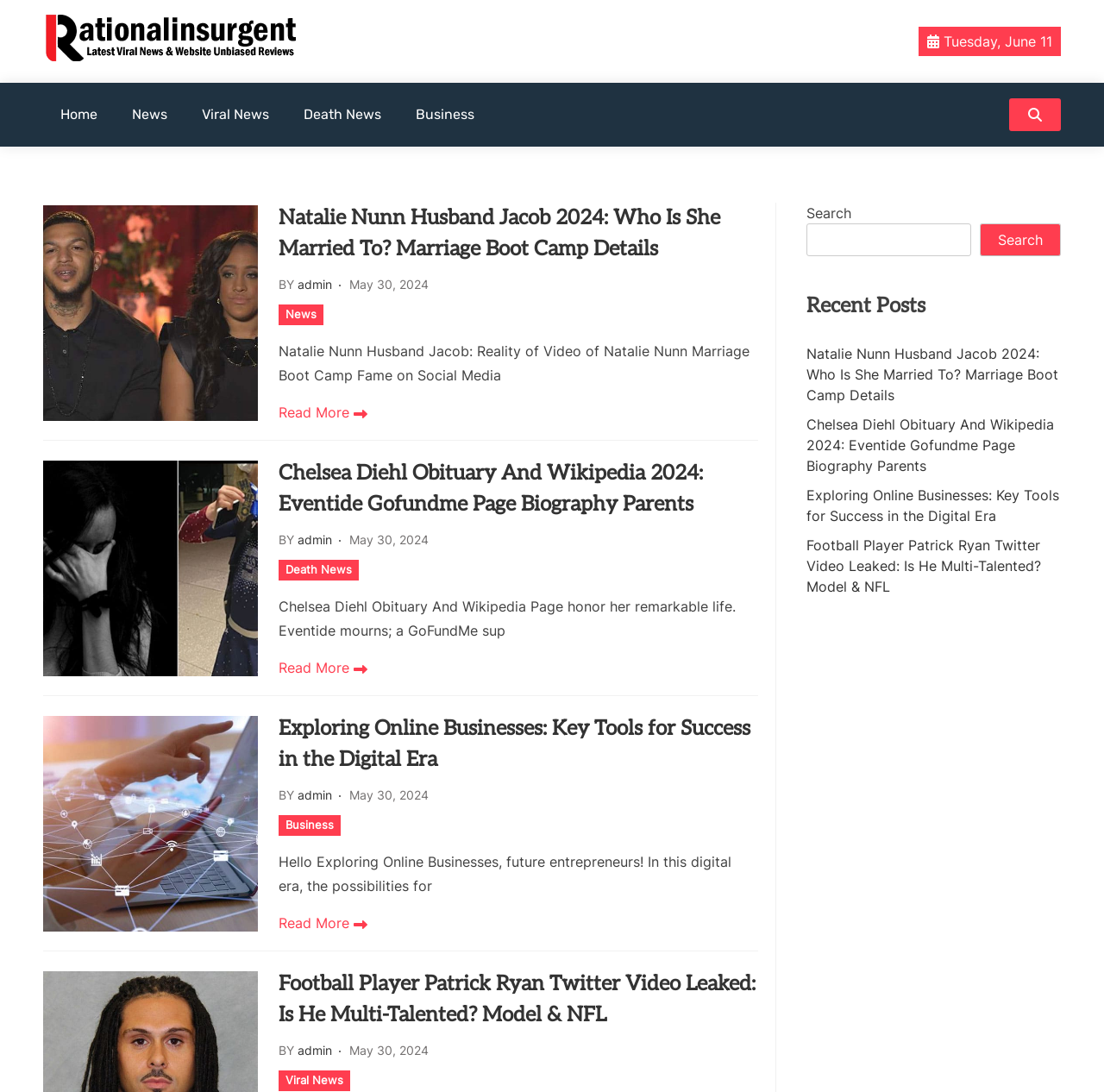Could you specify the bounding box coordinates for the clickable section to complete the following instruction: "Click the 'Home' link"?

[0.039, 0.076, 0.104, 0.134]